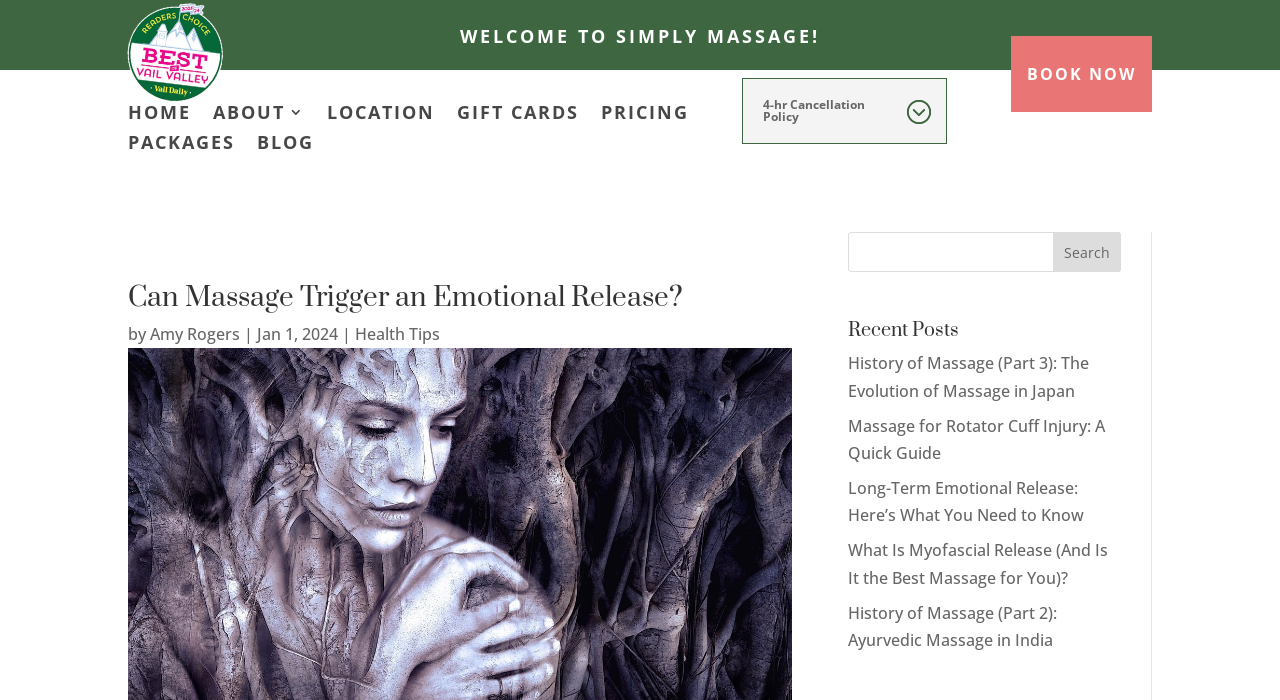Give the bounding box coordinates for the element described by: "Pay Per Click".

None